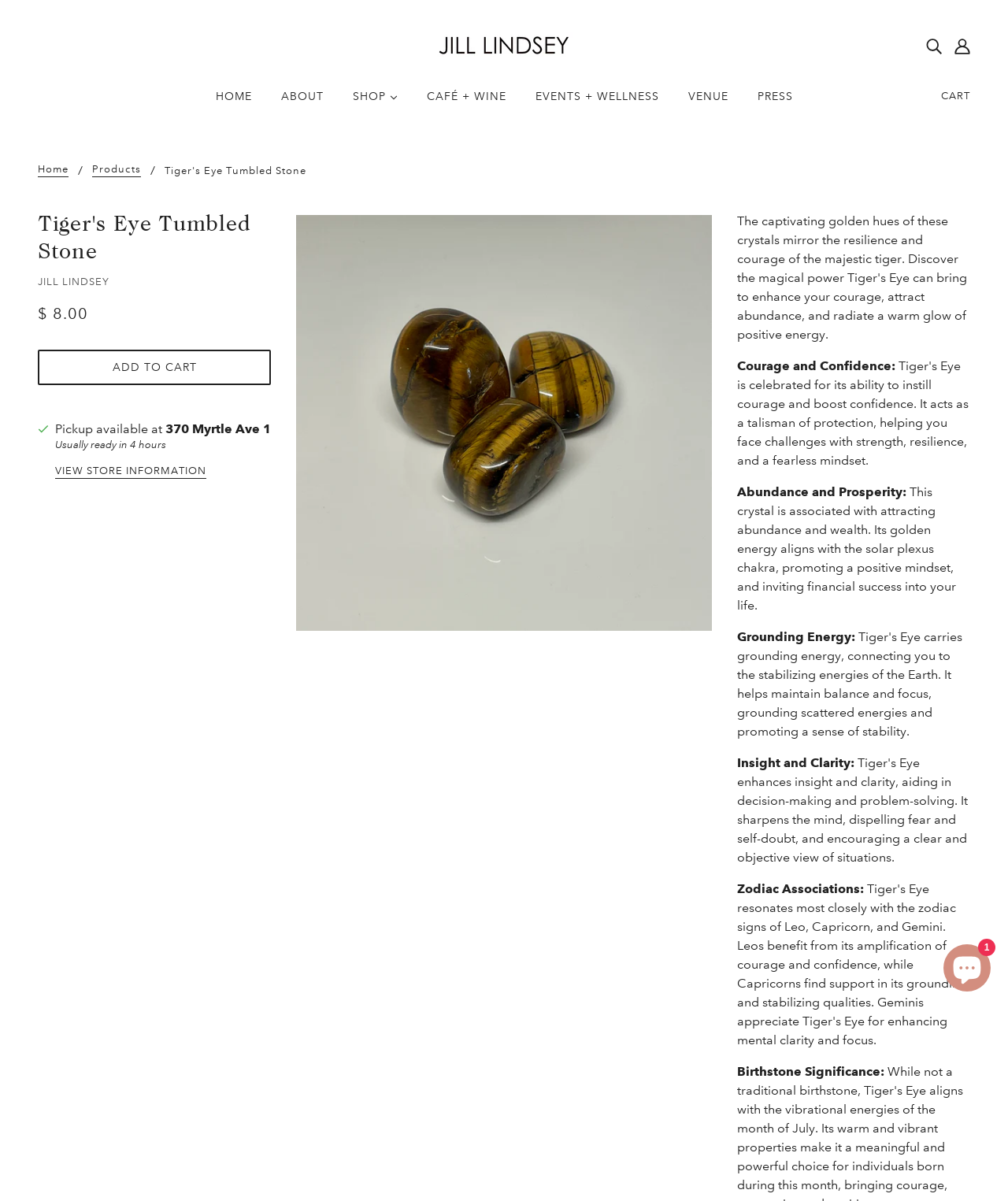Can you find the bounding box coordinates for the element that needs to be clicked to execute this instruction: "View account information"? The coordinates should be given as four float numbers between 0 and 1, i.e., [left, top, right, bottom].

[0.941, 0.025, 0.969, 0.051]